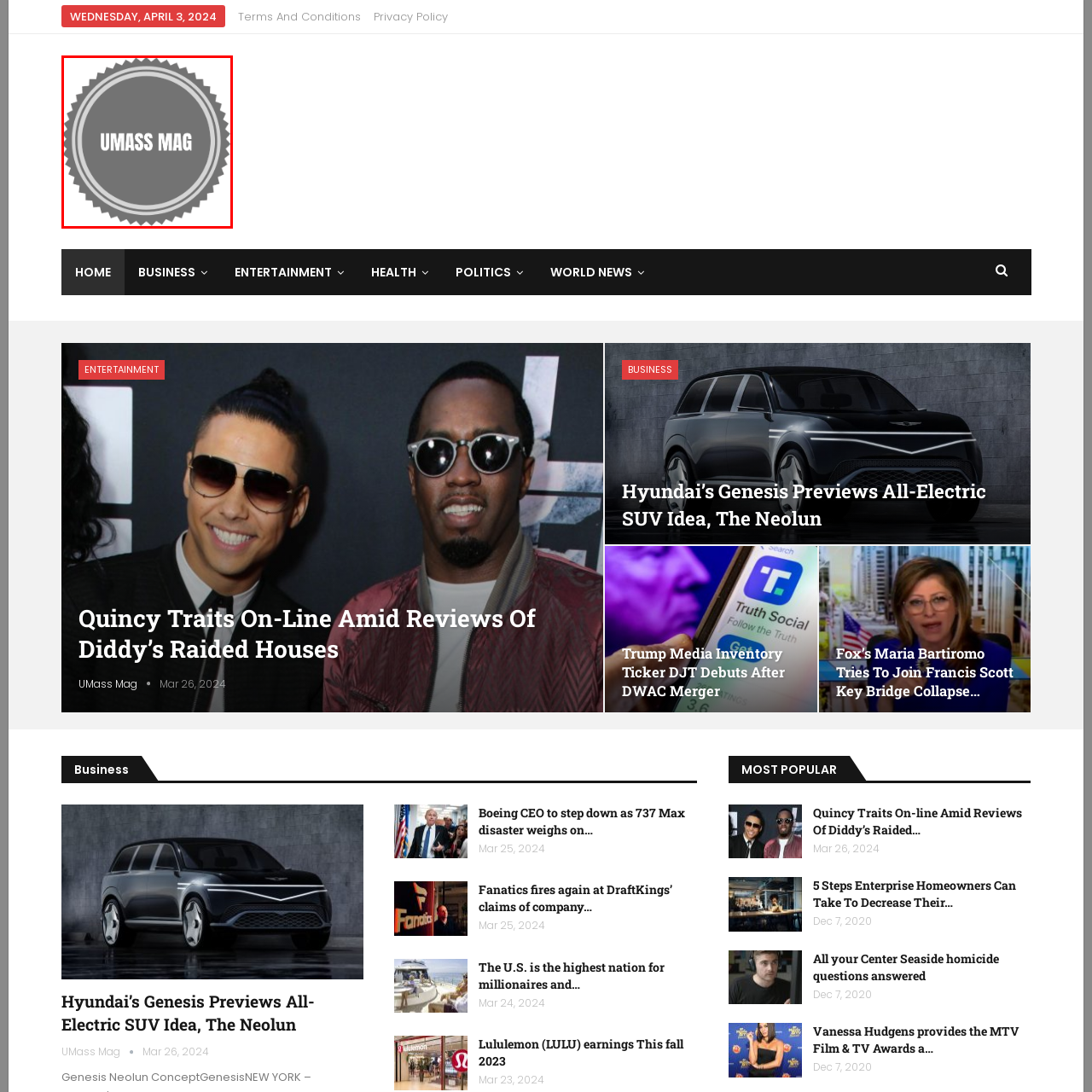Look at the image enclosed within the red outline and answer the question with a single word or phrase:
What is the likely purpose of the logo?

Publication or magazine